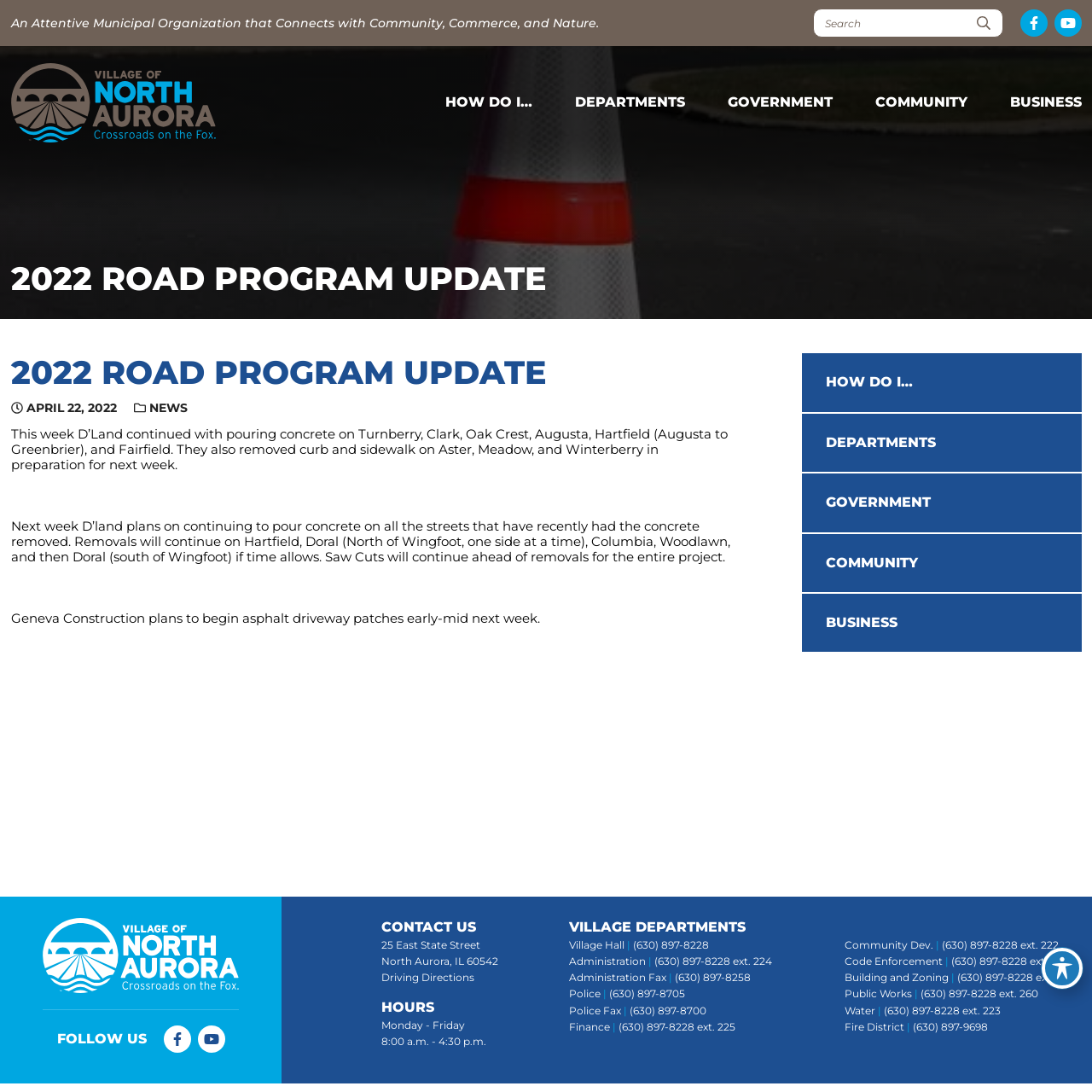Identify the bounding box coordinates of the clickable section necessary to follow the following instruction: "Visit Facebook page". The coordinates should be presented as four float numbers from 0 to 1, i.e., [left, top, right, bottom].

[0.934, 0.009, 0.959, 0.034]